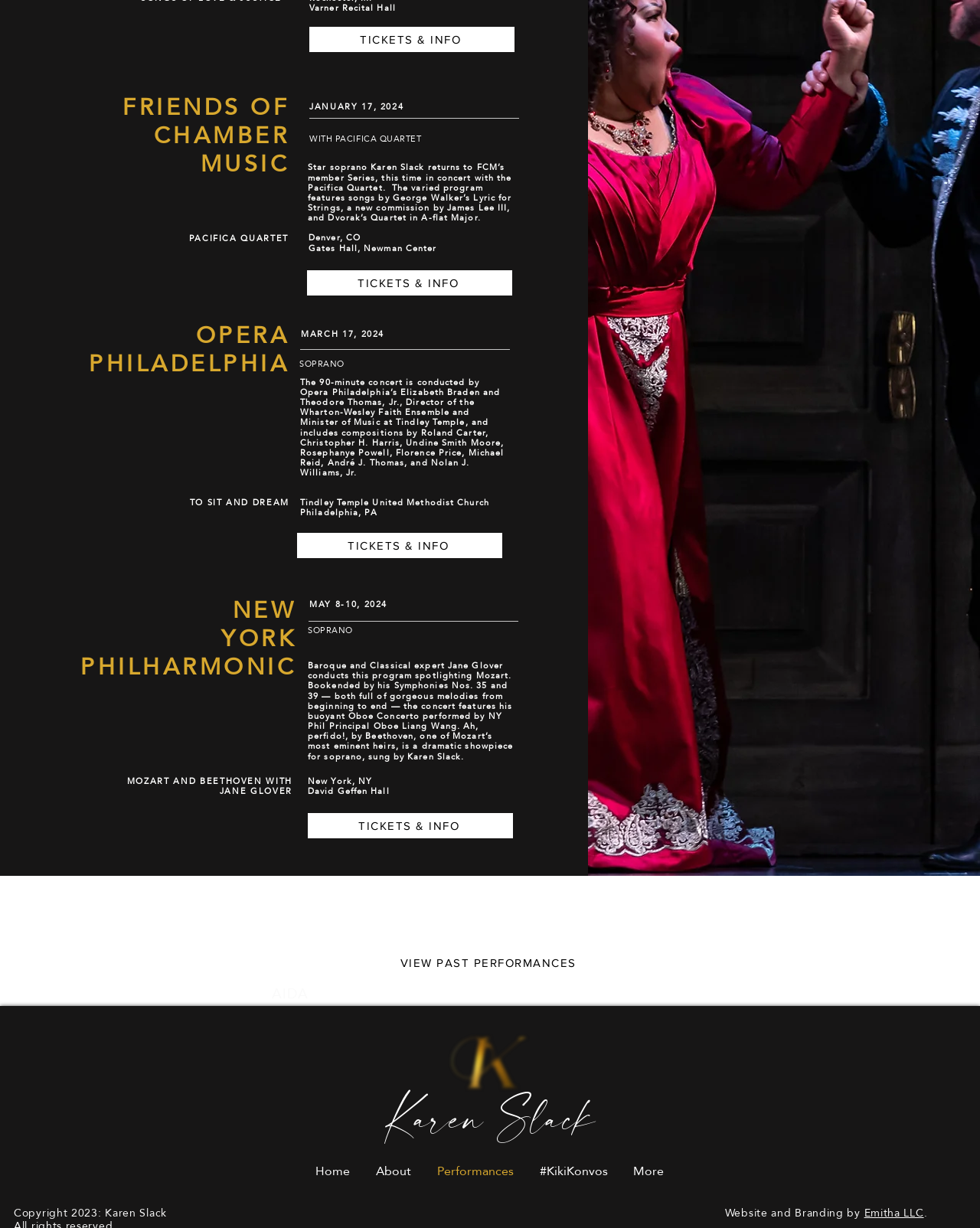Please identify the bounding box coordinates of the element that needs to be clicked to perform the following instruction: "Book a room".

None